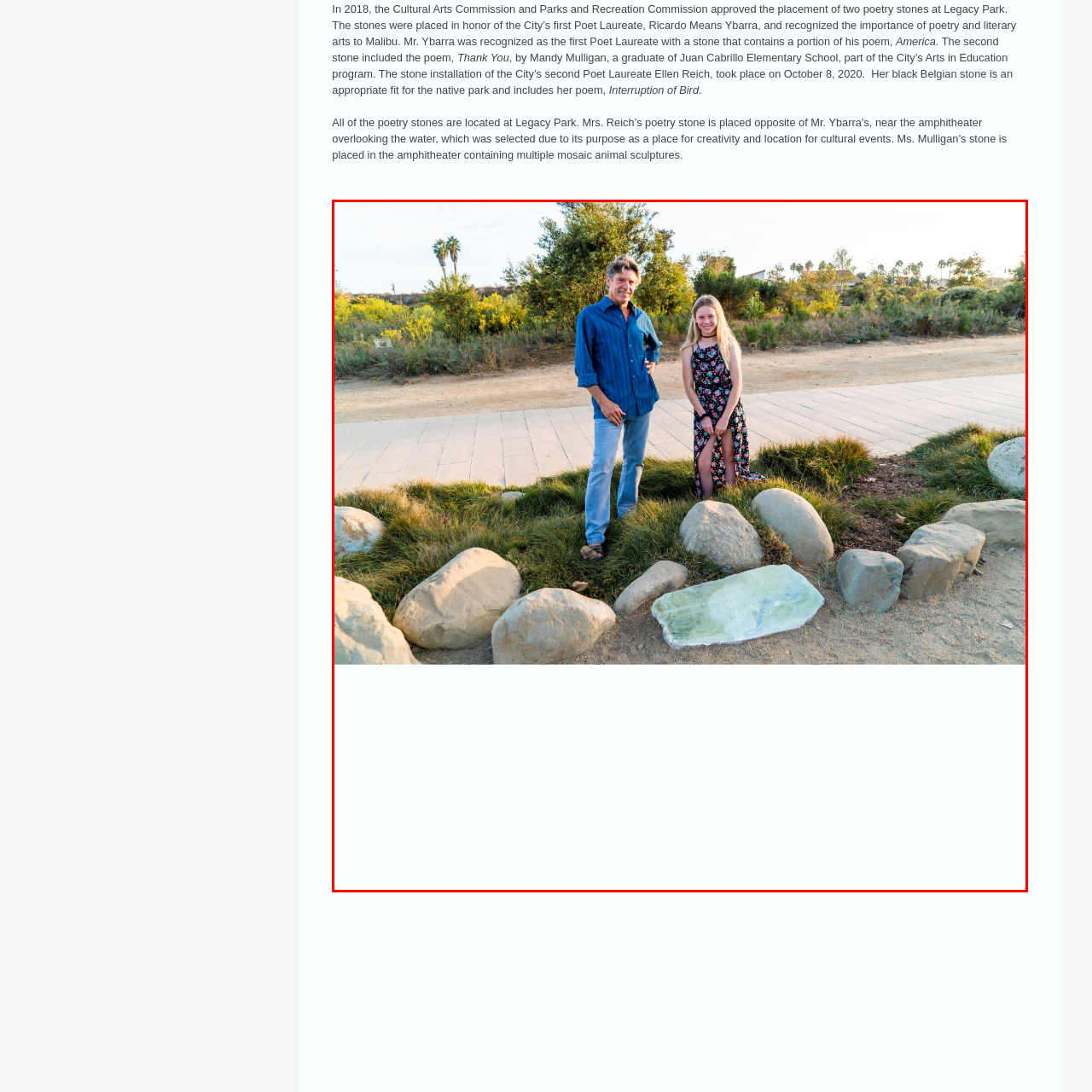Describe in detail what you see in the image highlighted by the red border.

The image captures a moment at Legacy Park, showcasing the newly installed poetry stone dedicated to Ellen Reich, the City’s second Poet Laureate. Standing proudly beside the stone are a man and a young girl, both smiling and engaged in the significance of the moment. The inscription on the stone is partially visible, hinting at the lyrical tribute contained within. Surrounded by a circle of smooth stones and lush grass, this serene setting provides a backdrop of nature, emphasizing the park's role as a cultural hub. The park is designed to be a space for creative expression and community events, merging art with the natural beauty of Malibu.